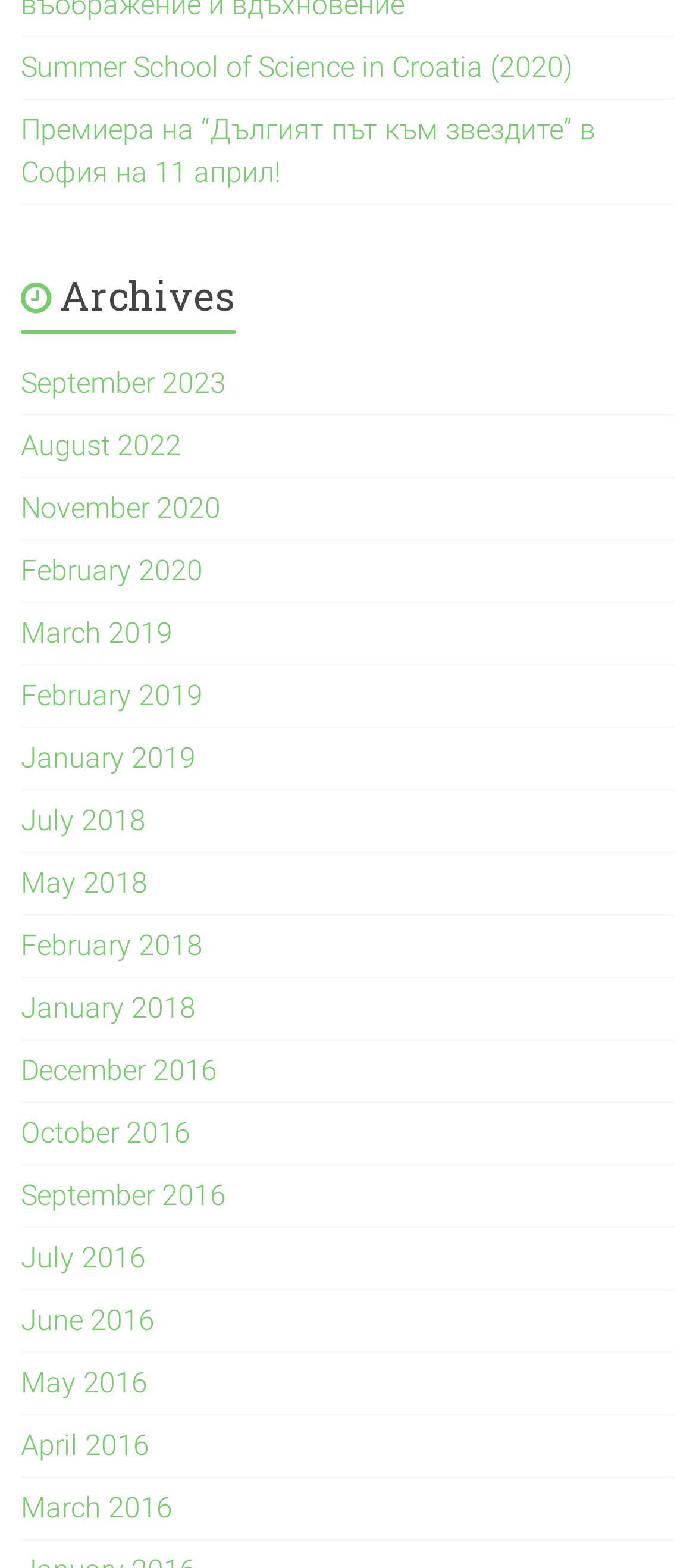Can you find the bounding box coordinates for the element that needs to be clicked to execute this instruction: "go to September 2023"? The coordinates should be given as four float numbers between 0 and 1, i.e., [left, top, right, bottom].

[0.03, 0.233, 0.325, 0.255]